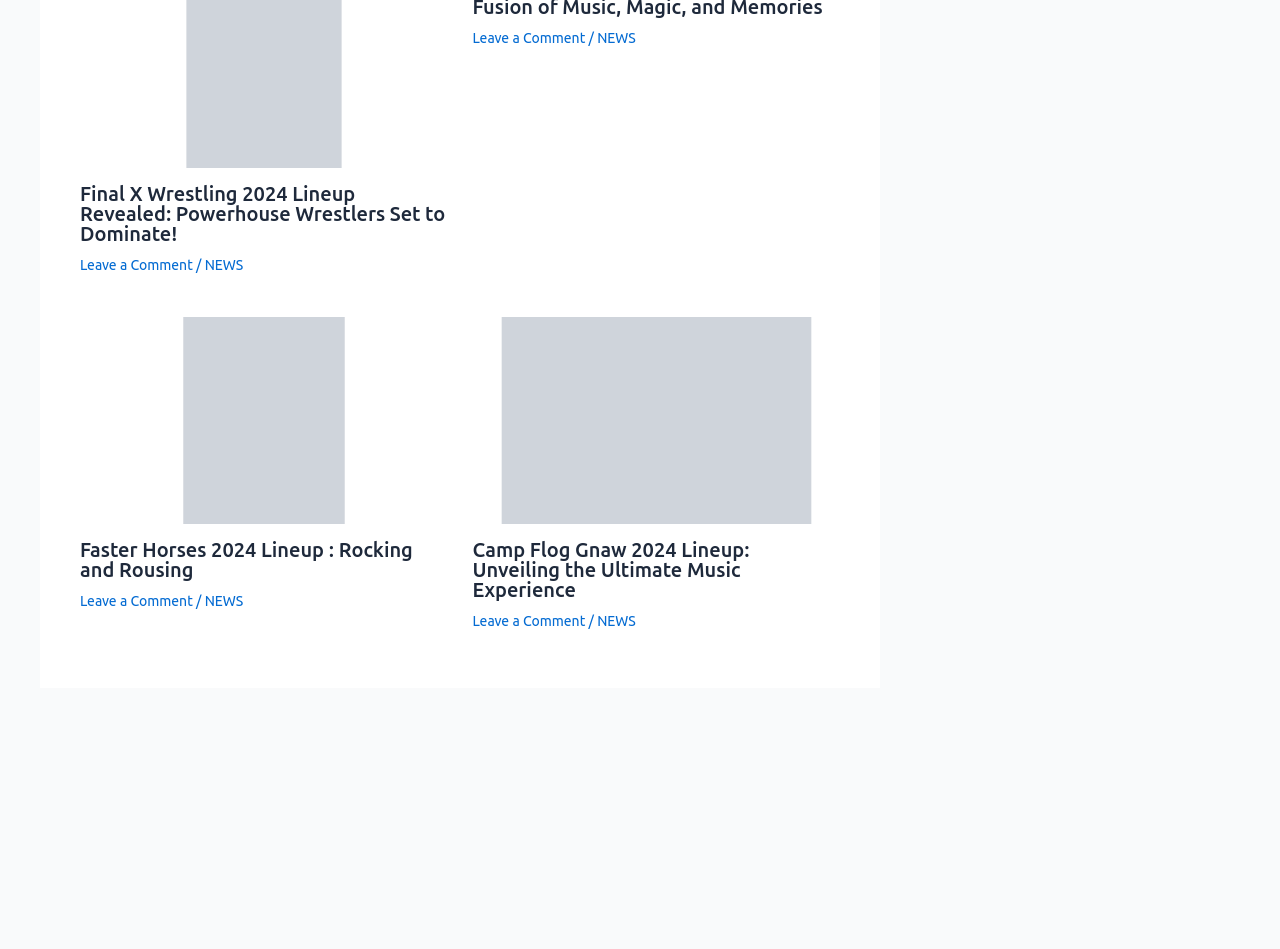Can you find the bounding box coordinates for the UI element given this description: "NEWS"? Provide the coordinates as four float numbers between 0 and 1: [left, top, right, bottom].

[0.16, 0.92, 0.19, 0.937]